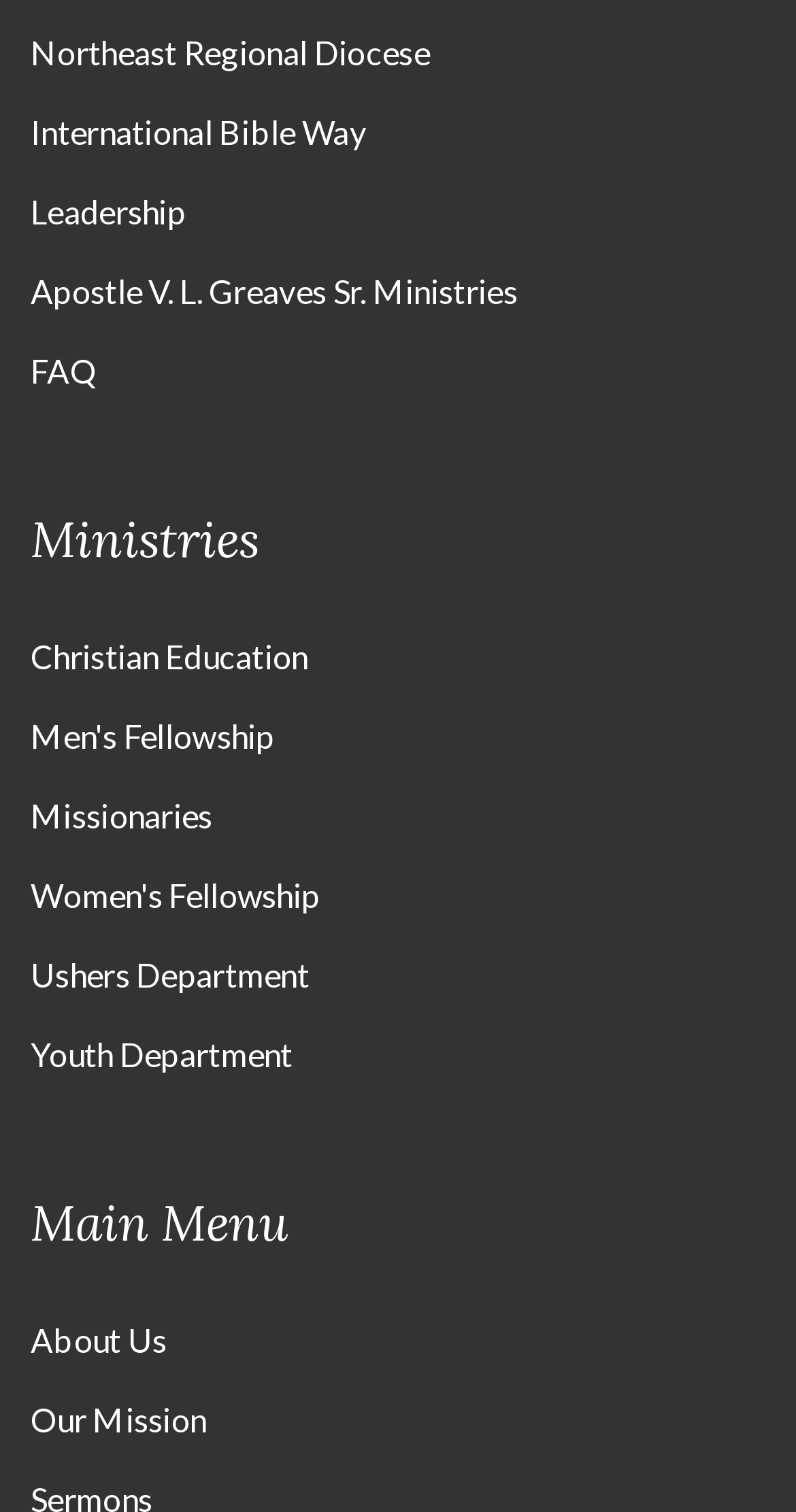Please identify the bounding box coordinates of the element that needs to be clicked to perform the following instruction: "access the tenth link".

None